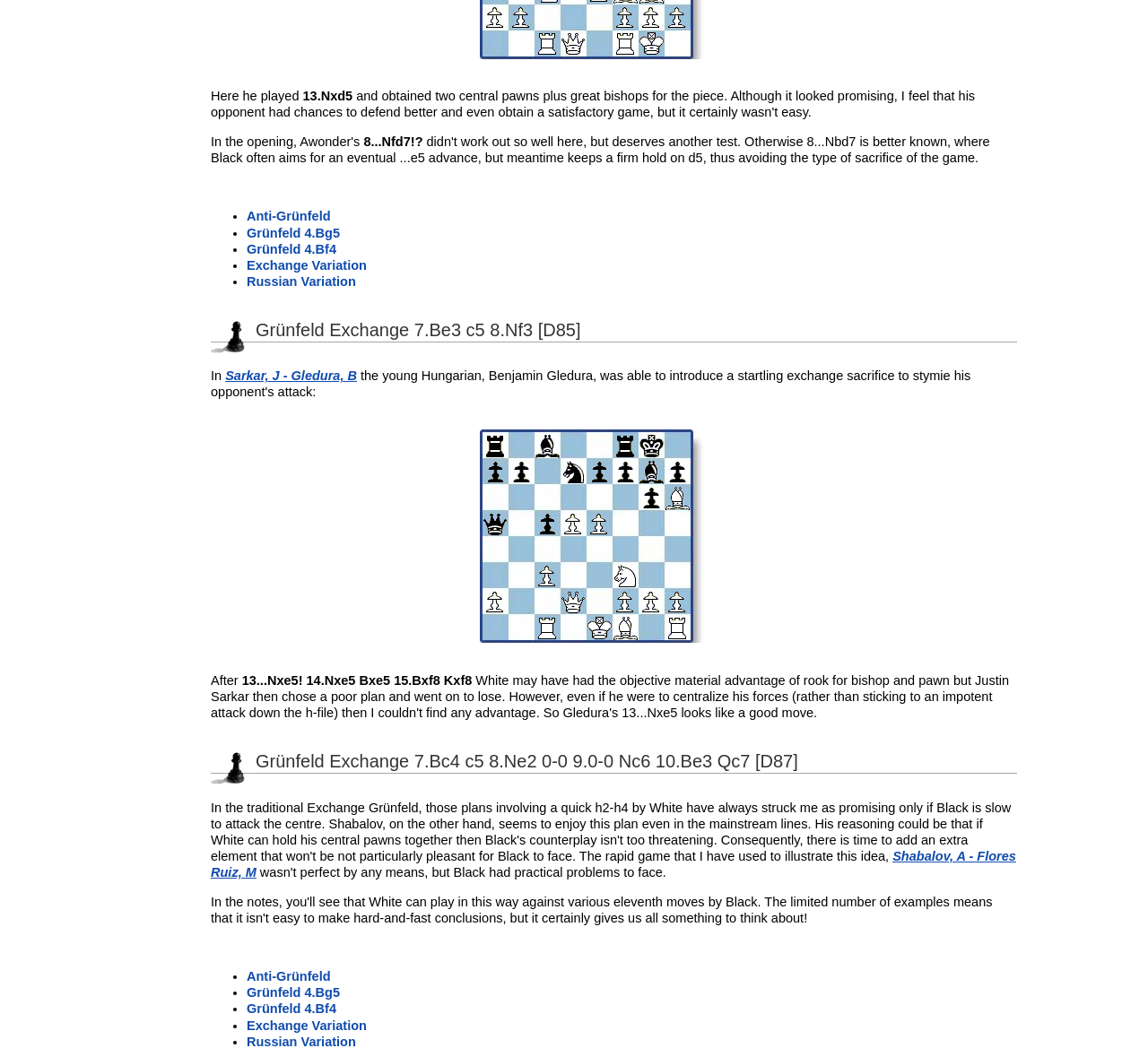Please specify the bounding box coordinates of the region to click in order to perform the following instruction: "Click the link 'Anti-Grünfeld'".

[0.215, 0.198, 0.288, 0.212]